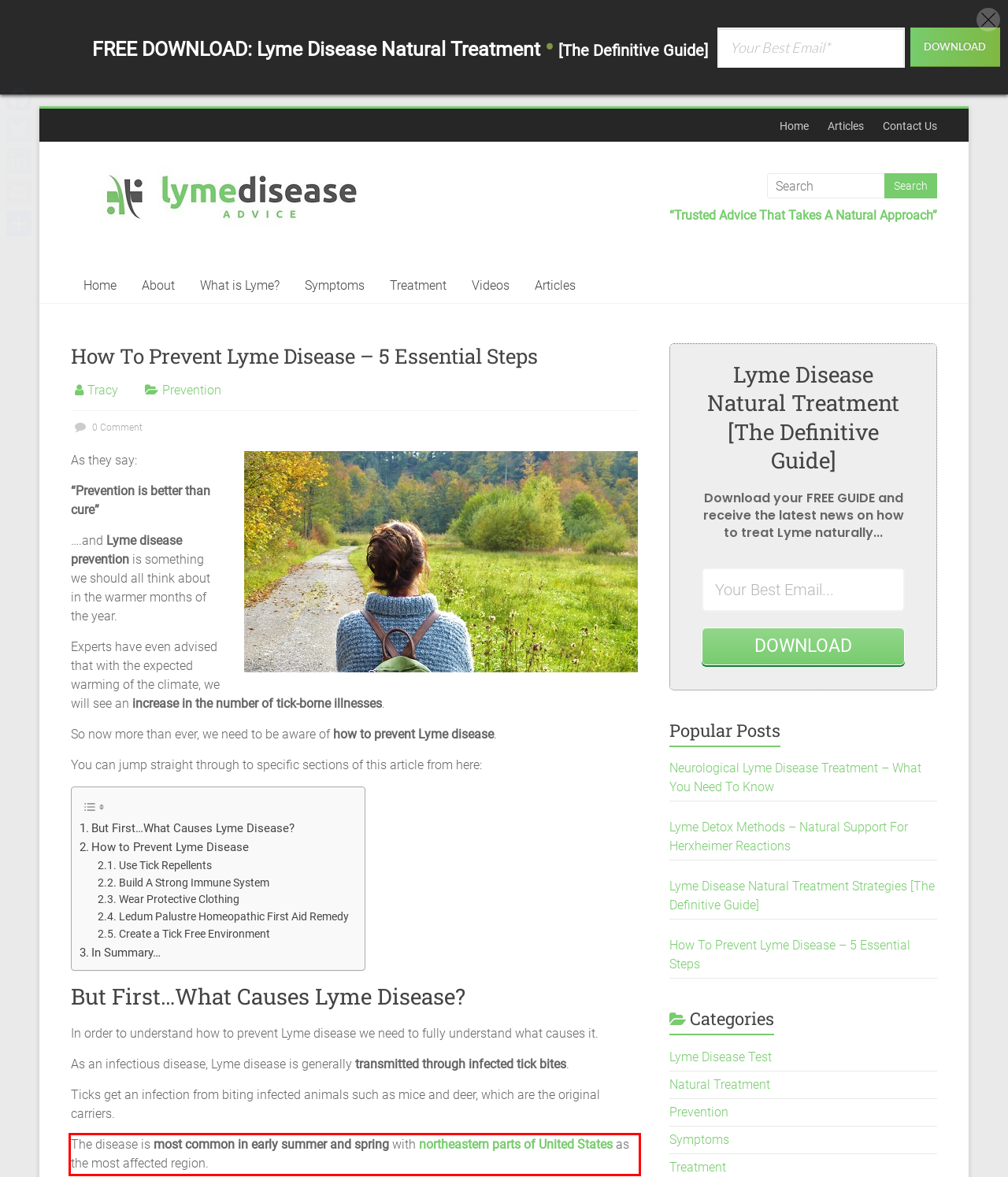Using the webpage screenshot, recognize and capture the text within the red bounding box.

The disease is most common in early summer and spring with northeastern parts of United States as the most affected region.